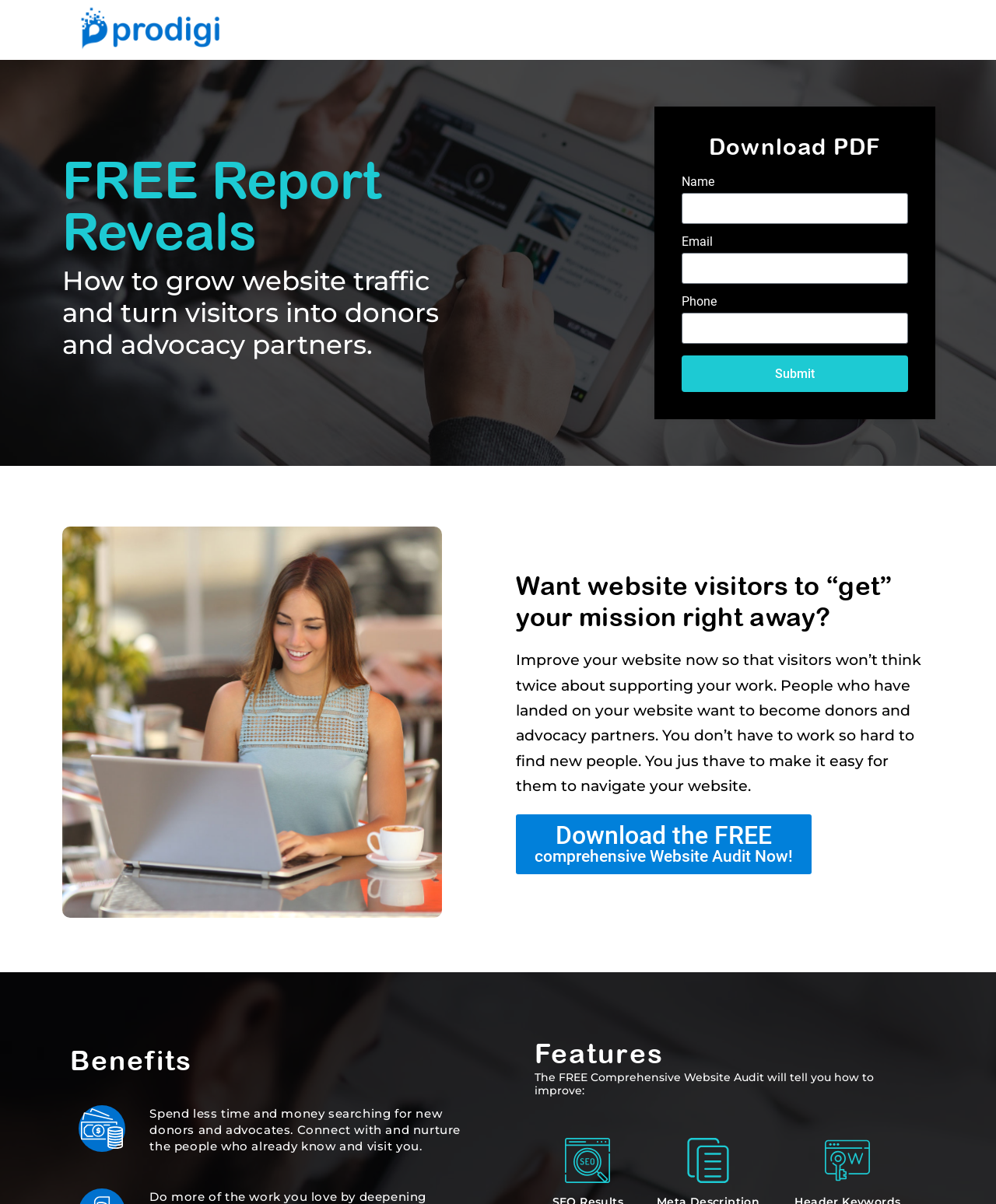Based on what you see in the screenshot, provide a thorough answer to this question: How many images are there in the 'Benefits' section?

I found the number of images in the 'Benefits' section by looking at the image element with the bounding box coordinates [0.081, 0.92, 0.124, 0.955], which is located below the heading element with the text 'Benefits'.